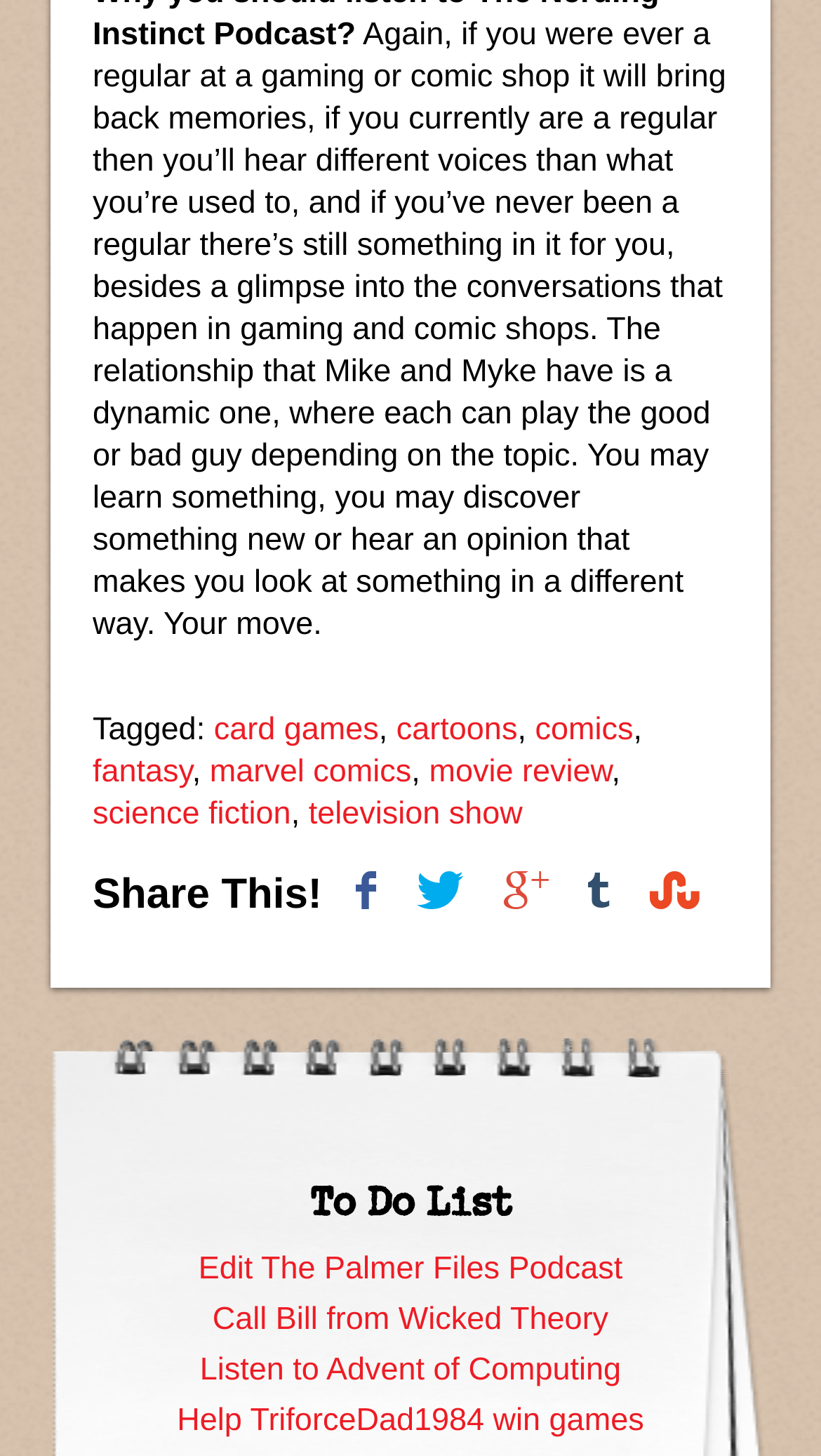Specify the bounding box coordinates of the element's area that should be clicked to execute the given instruction: "Listen to Advent of Computing". The coordinates should be four float numbers between 0 and 1, i.e., [left, top, right, bottom].

[0.243, 0.929, 0.757, 0.954]